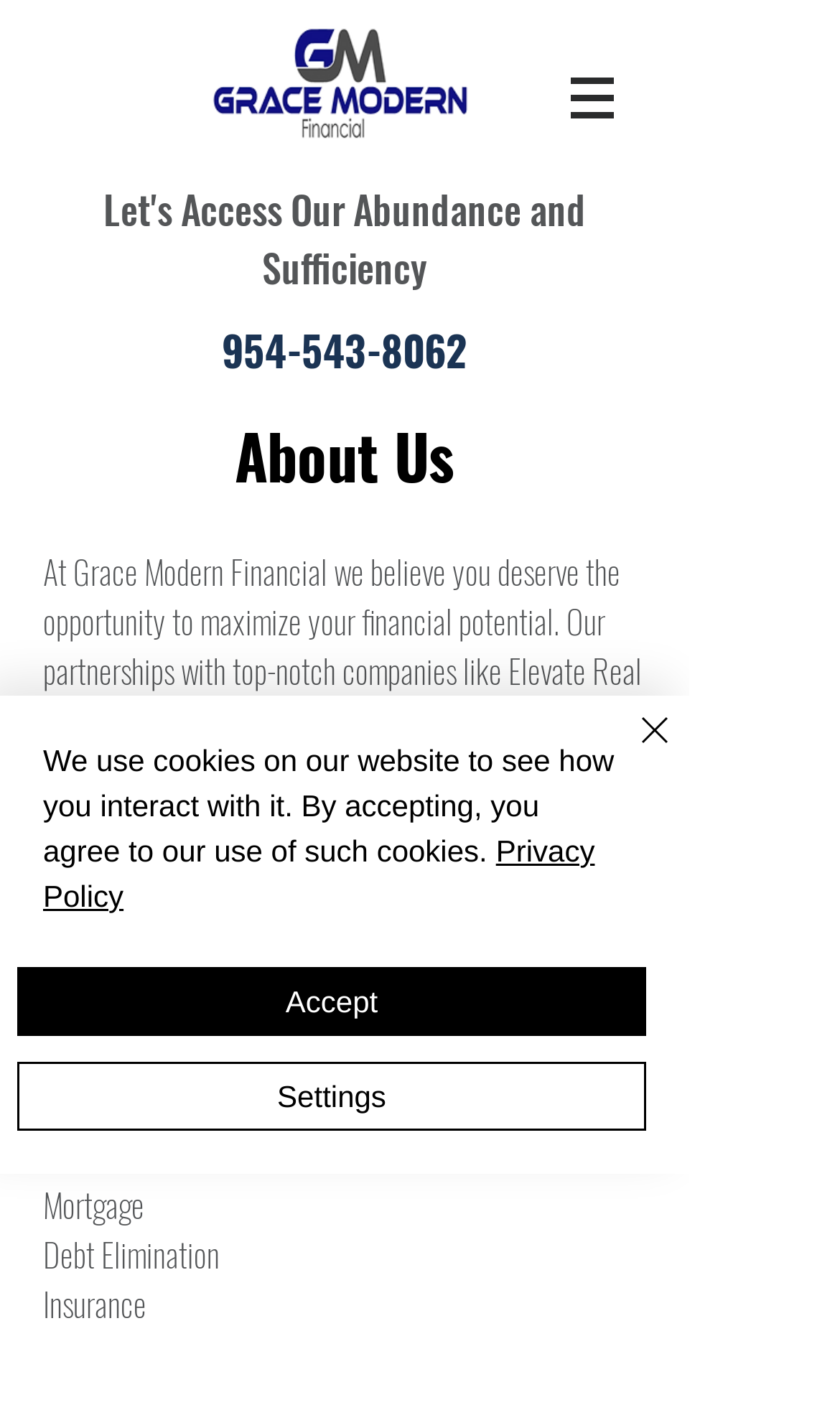Answer this question in one word or a short phrase: What is the phone number on the webpage?

954-543-8062